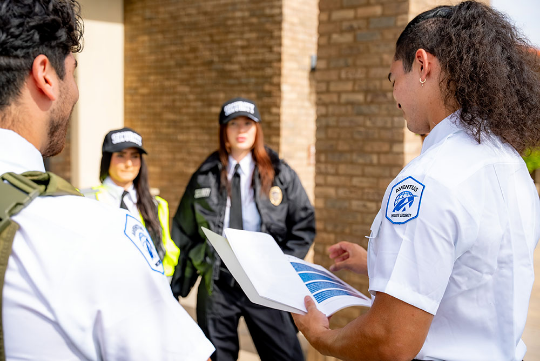How many female colleagues are listening to the male officer?
Kindly give a detailed and elaborate answer to the question.

The male security officer is conversing with a trio of female colleagues who are attentively listening to him, each with a different attire and role.